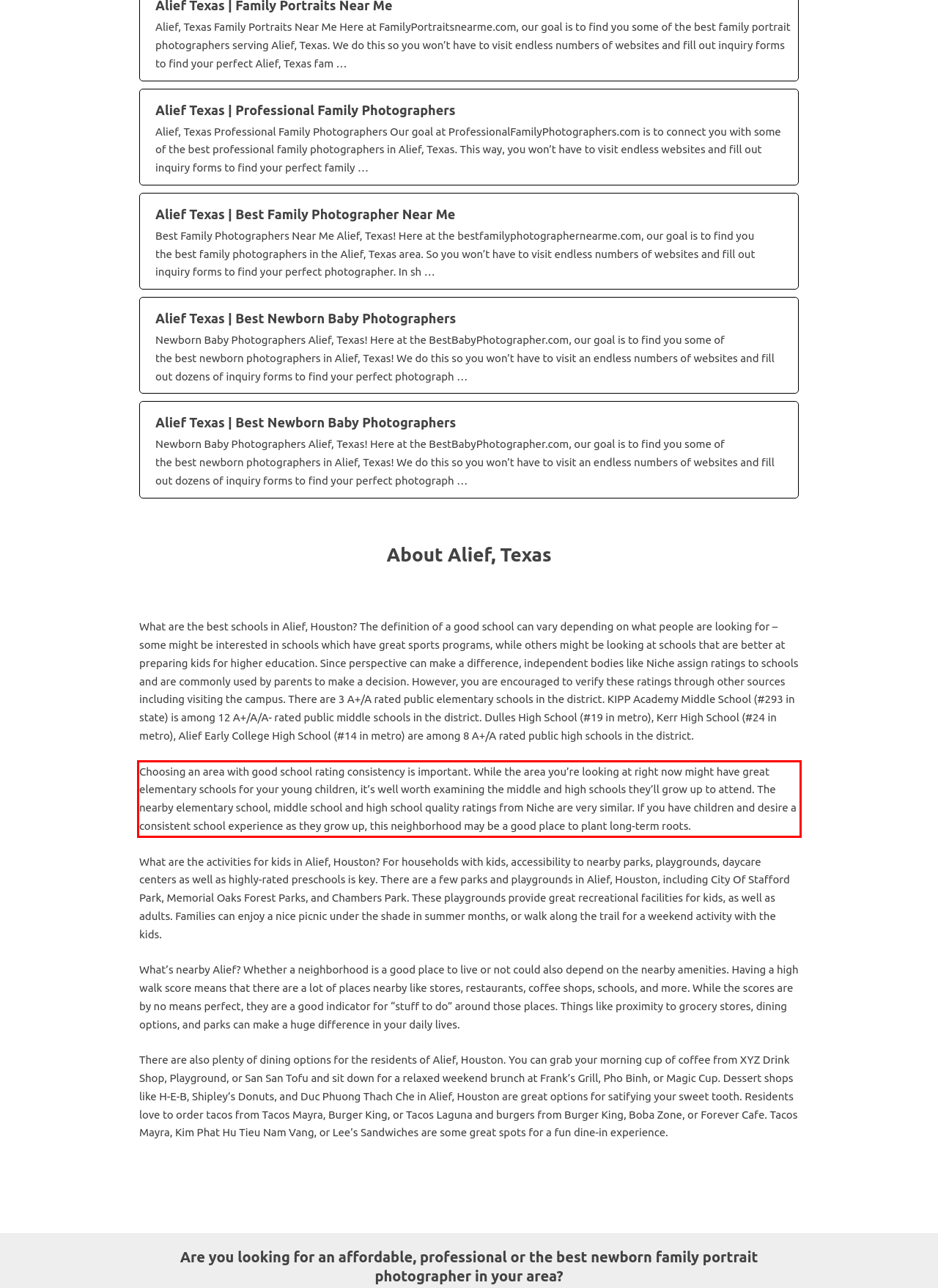Identify the red bounding box in the webpage screenshot and perform OCR to generate the text content enclosed.

Choosing an area with good school rating consistency is important. While the area you’re looking at right now might have great elementary schools for your young children, it’s well worth examining the middle and high schools they’ll grow up to attend. The nearby elementary school, middle school and high school quality ratings from Niche are very similar. If you have children and desire a consistent school experience as they grow up, this neighborhood may be a good place to plant long-term roots.